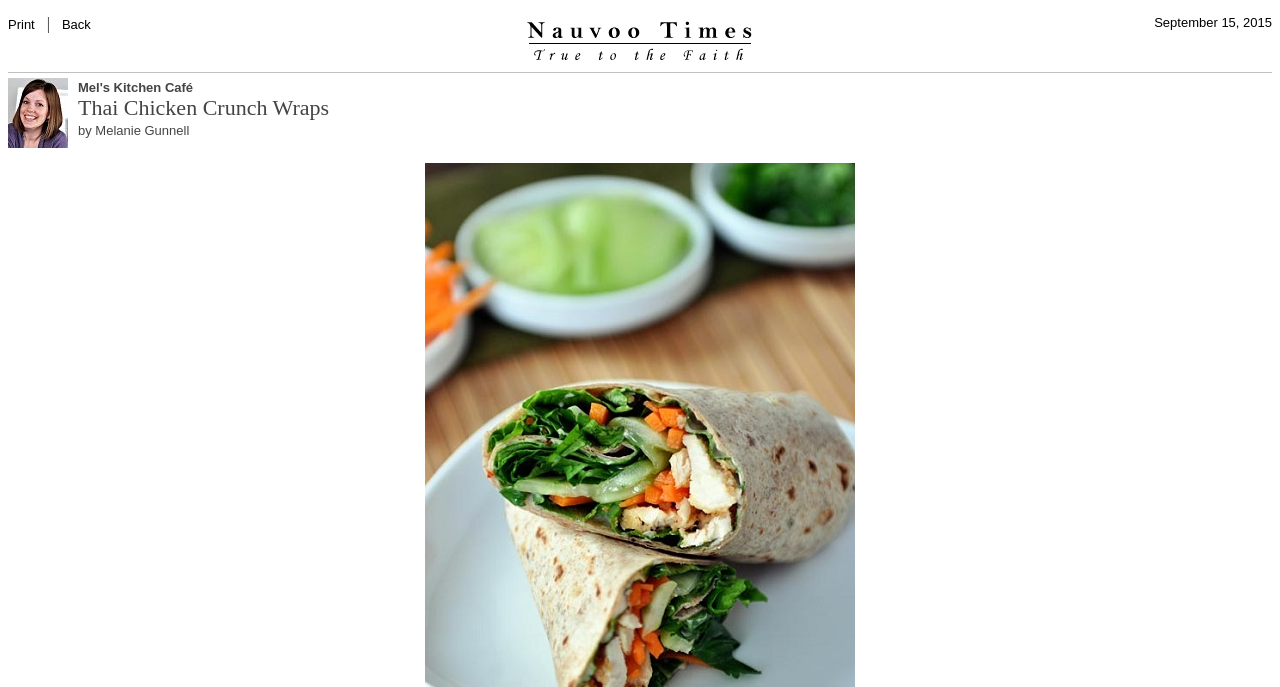Answer succinctly with a single word or phrase:
What is the text above the image?

Mel's Kitchen Café Thai Chicken Crunch Wraps by Melanie Gunnell